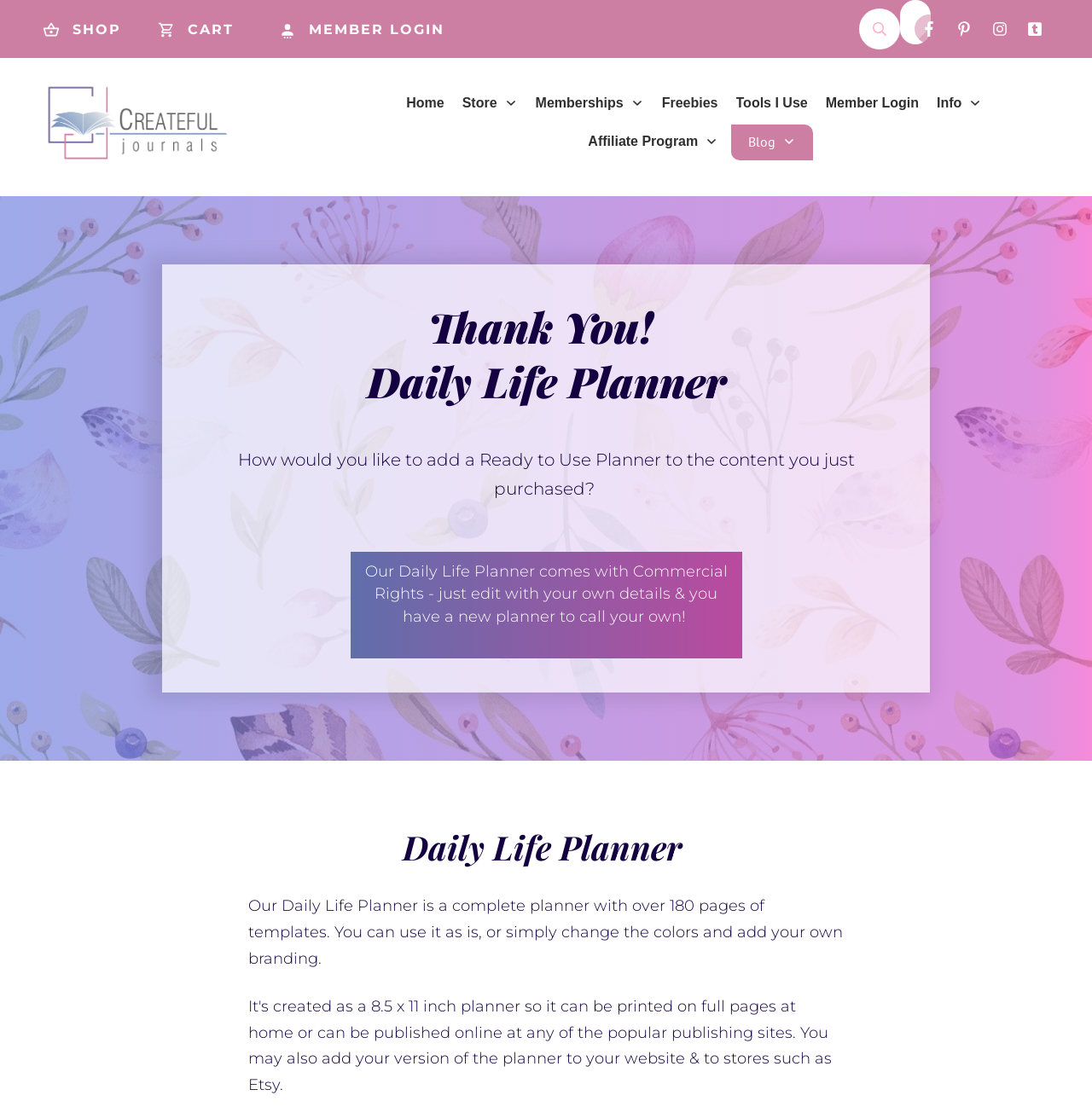How many pages does the Daily Life Planner have?
Based on the visual details in the image, please answer the question thoroughly.

According to the StaticText 'Our Daily Life Planner is a complete planner with over 180 pages of templates.', the Daily Life Planner has more than 180 pages.